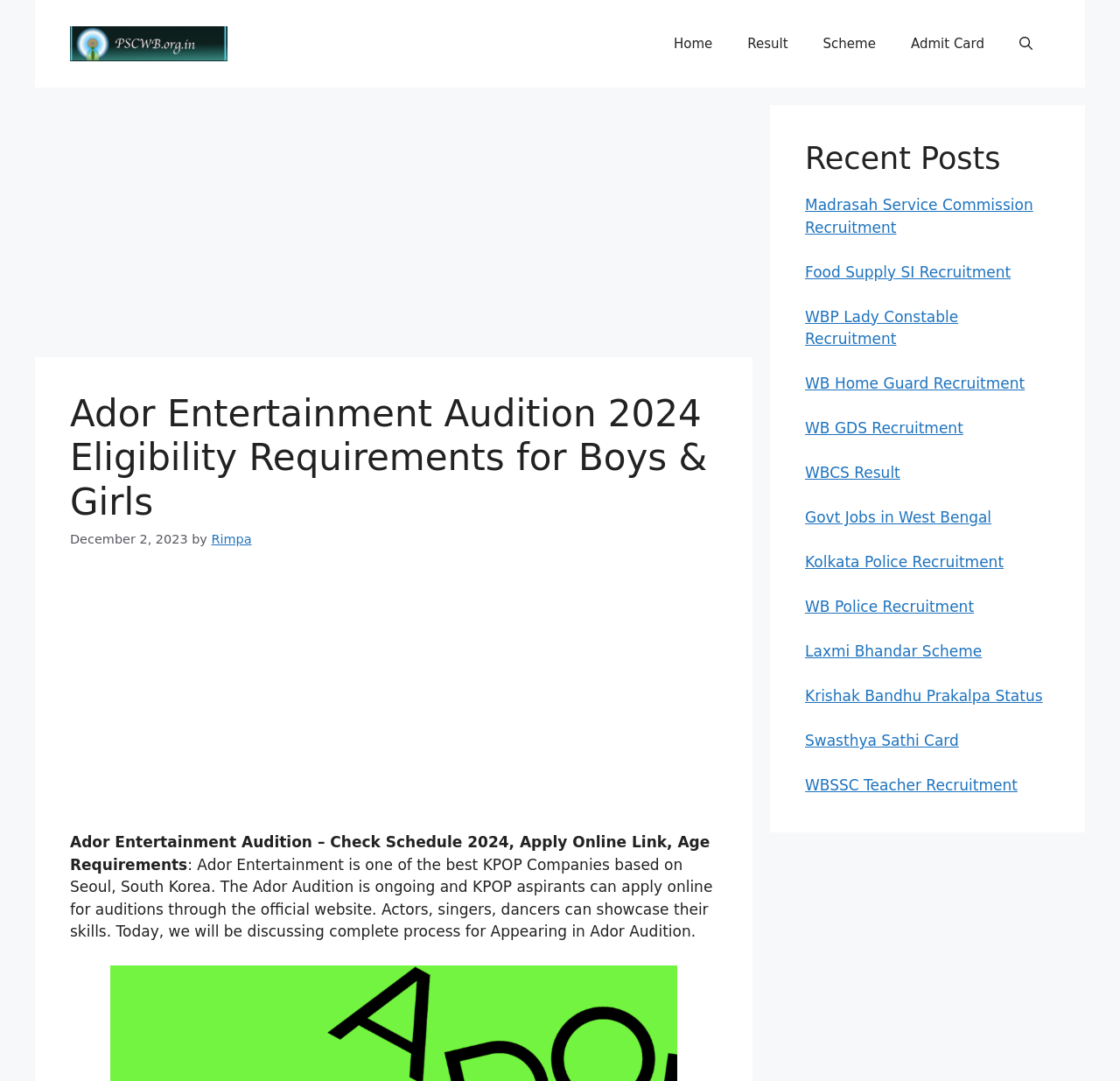Find the bounding box coordinates for the area that must be clicked to perform this action: "Click the SHOP link".

None